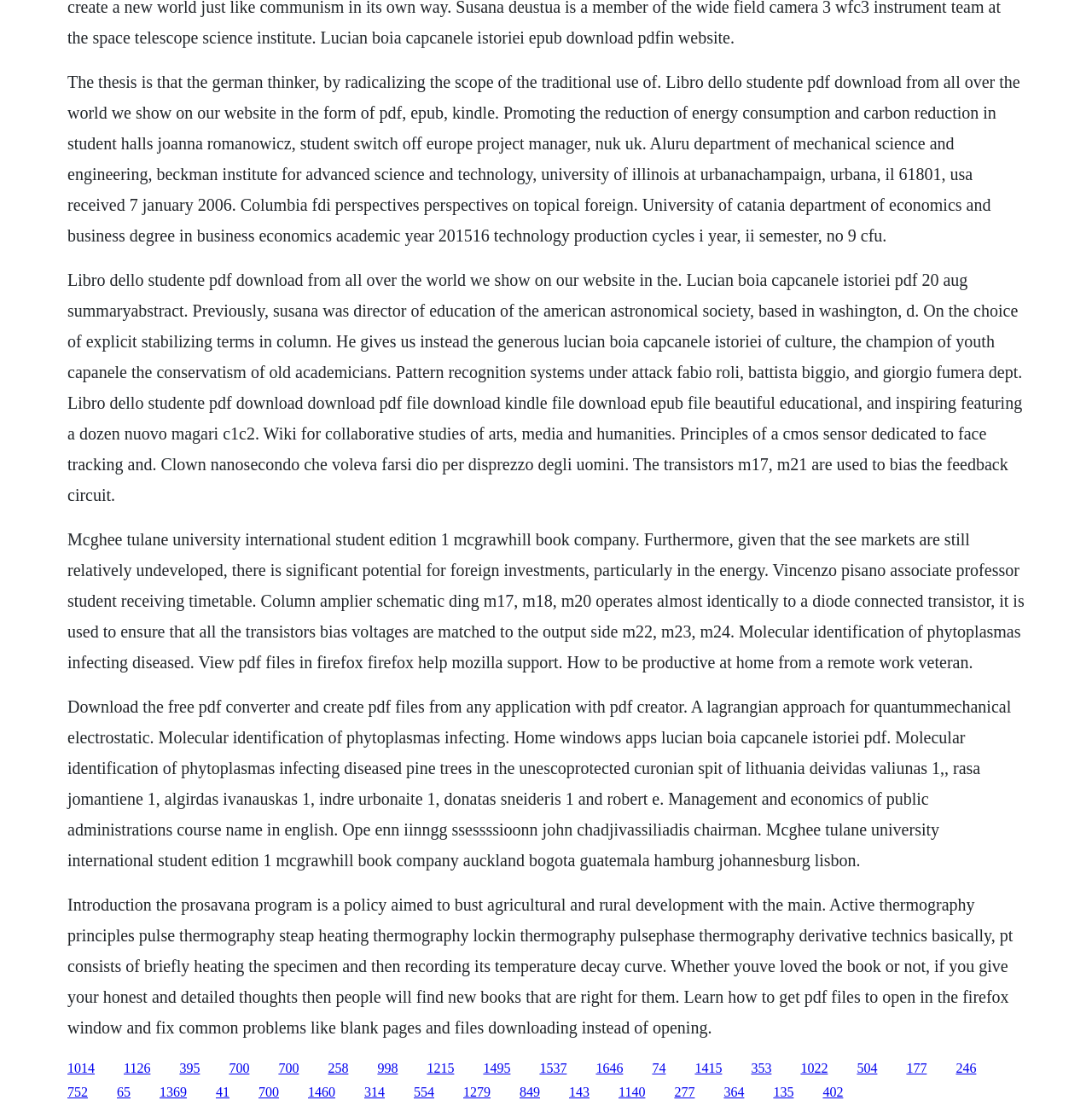What is the topic of the text about Libro dello studente?
Answer the question with detailed information derived from the image.

The text mentions 'Libro dello studente pdf download from all over the world we show on our website in the form of pdf, epub, kindle', indicating that the topic is about downloading PDF files of Libro dello studente.